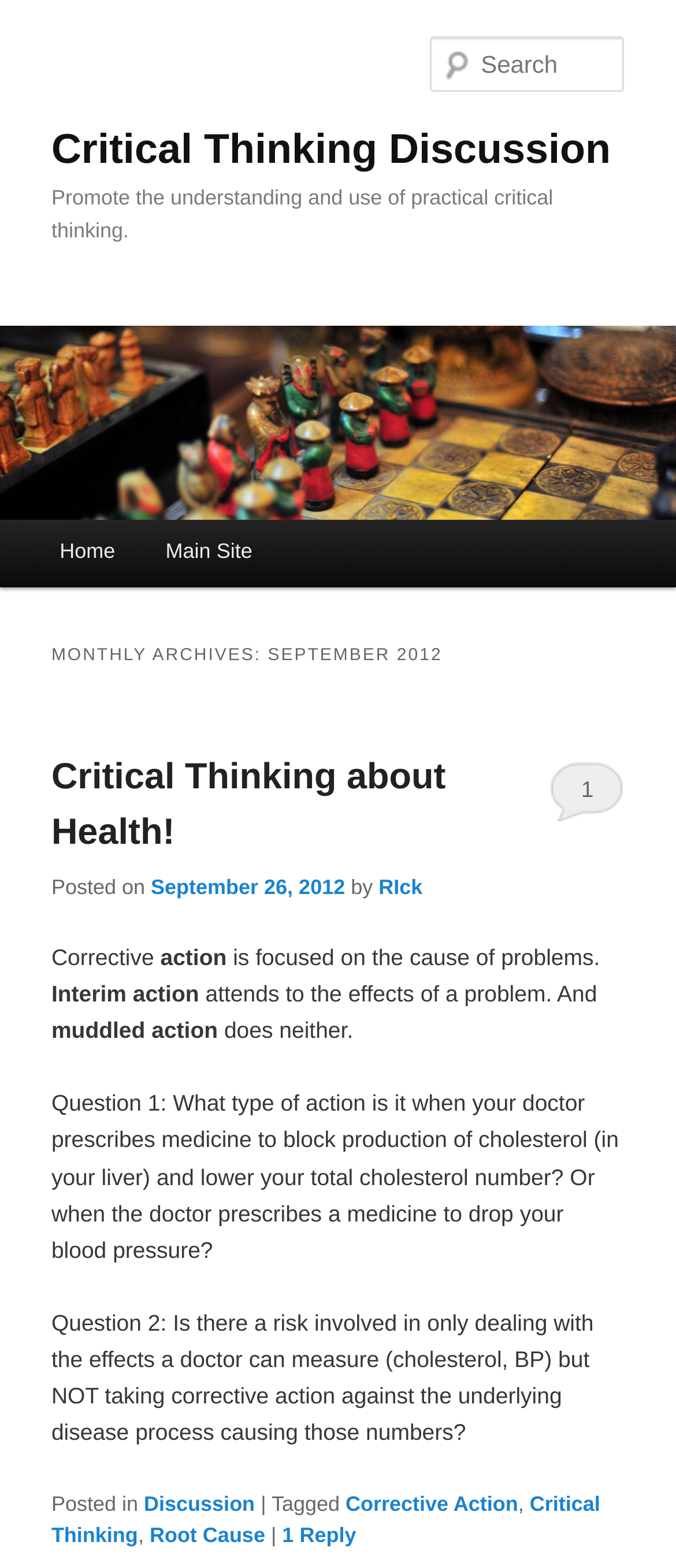Explain the features and main sections of the webpage comprehensively.

The webpage is a blog post titled "Critical Thinking Discussion" with a focus on the month of September 2012. At the top, there is a heading with the title of the blog, followed by a link to the same title. Below this, there is a heading that describes the purpose of the blog, which is to promote the understanding and use of practical critical thinking.

On the left side, there is a menu with links to the main site, home, and a search bar. Below the menu, there is a section with links to skip to primary and secondary content.

The main content of the page is divided into sections. The first section has a heading that reads "MONTHLY ARCHIVES: SEPTEMBER 2012". Below this, there is a subheading "Critical Thinking about Health!" with a link to the same title. The post is dated September 26, 2012, and is written by "RIck".

The main text of the post discusses the concept of corrective action, interim action, and muddled action, with explanations and examples. The text is divided into paragraphs and includes questions for the reader to consider.

At the bottom of the page, there is a footer section with links to categories and tags related to the post, including "Discussion", "Corrective Action", "Critical Thinking", and "Root Cause". There is also a link to a reply to the post.